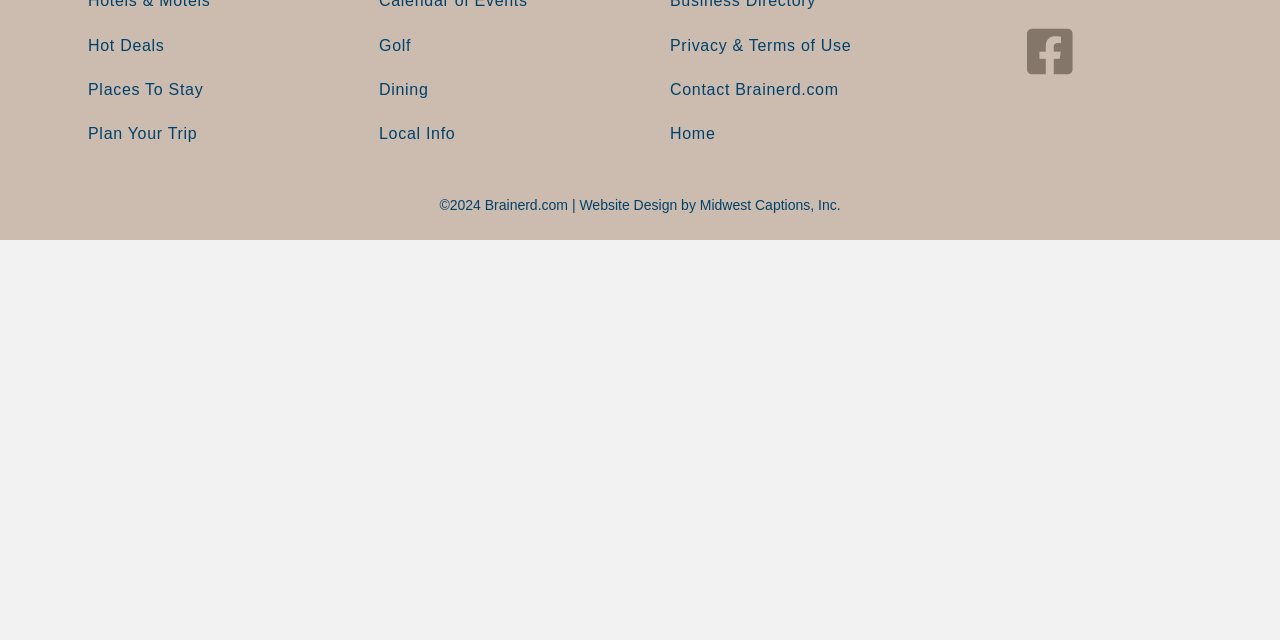Based on the element description, predict the bounding box coordinates (top-left x, top-left y, bottom-right x, bottom-right y) for the UI element in the screenshot: Learn more about us »

None